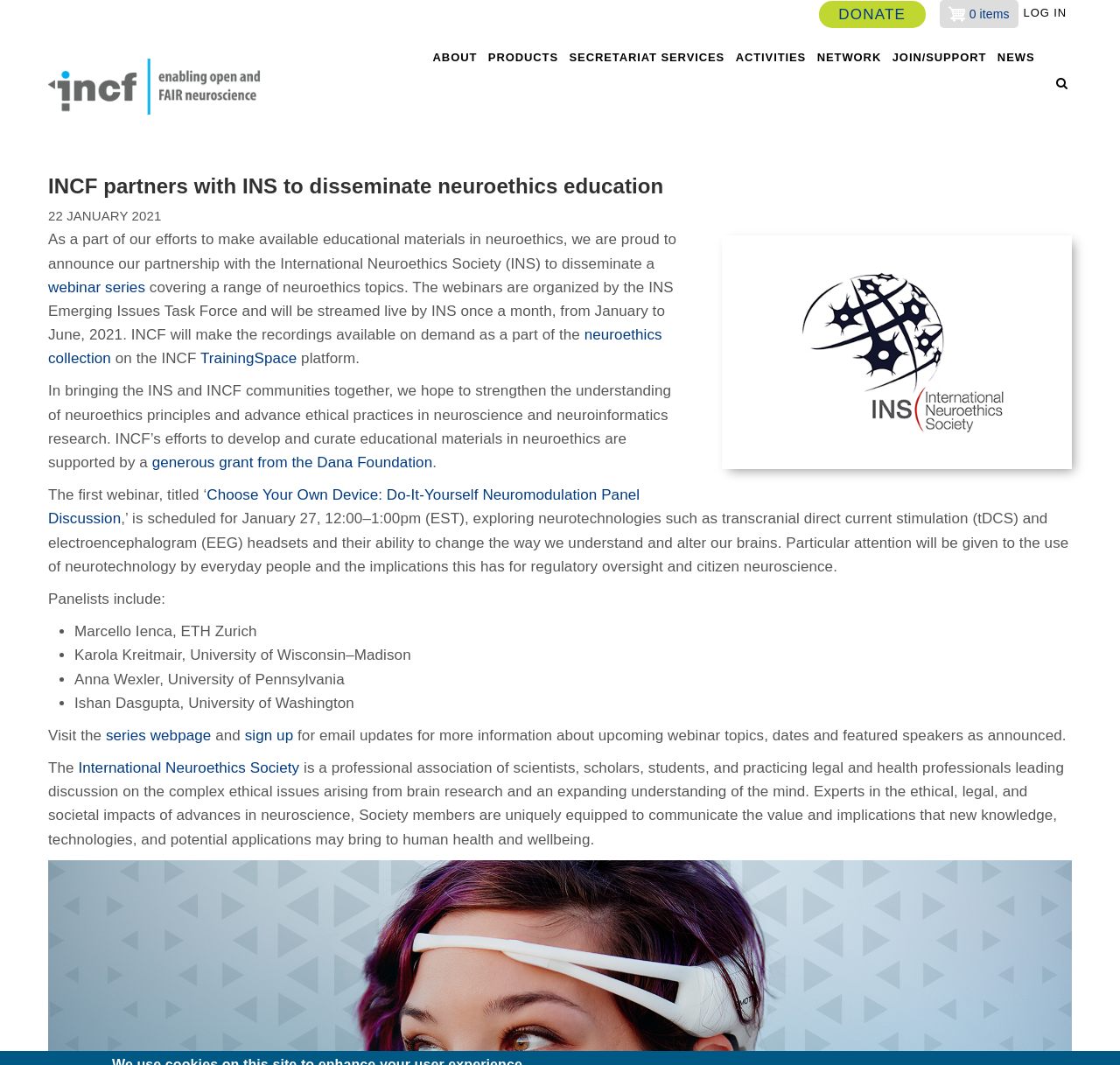What is the purpose of the INCF's efforts in neuroethics education?
Based on the image content, provide your answer in one word or a short phrase.

To strengthen understanding of neuroethics principles